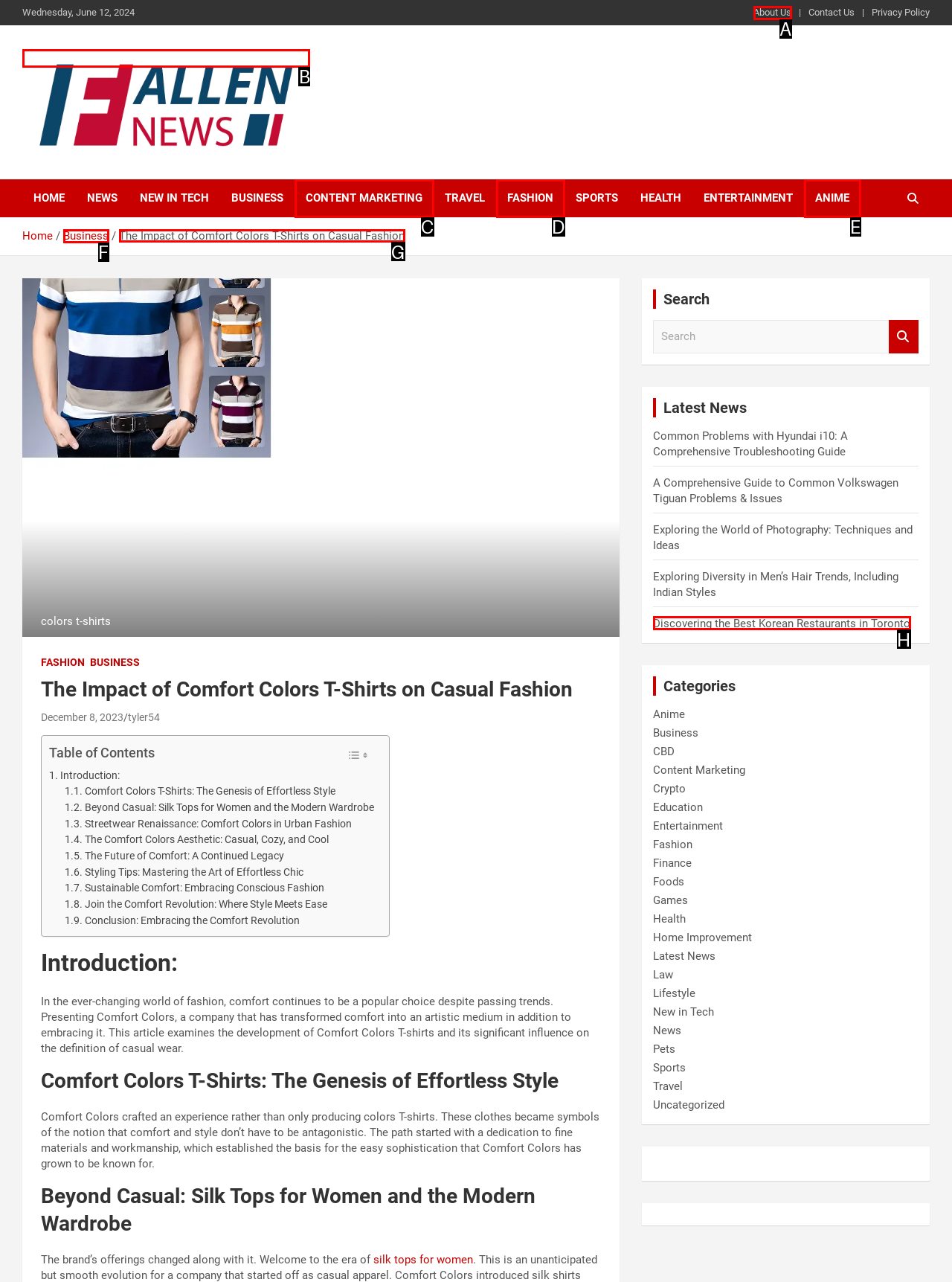Given the task: Read the article 'The Impact of Comfort Colors T-Shirts on Casual Fashion', tell me which HTML element to click on.
Answer with the letter of the correct option from the given choices.

G